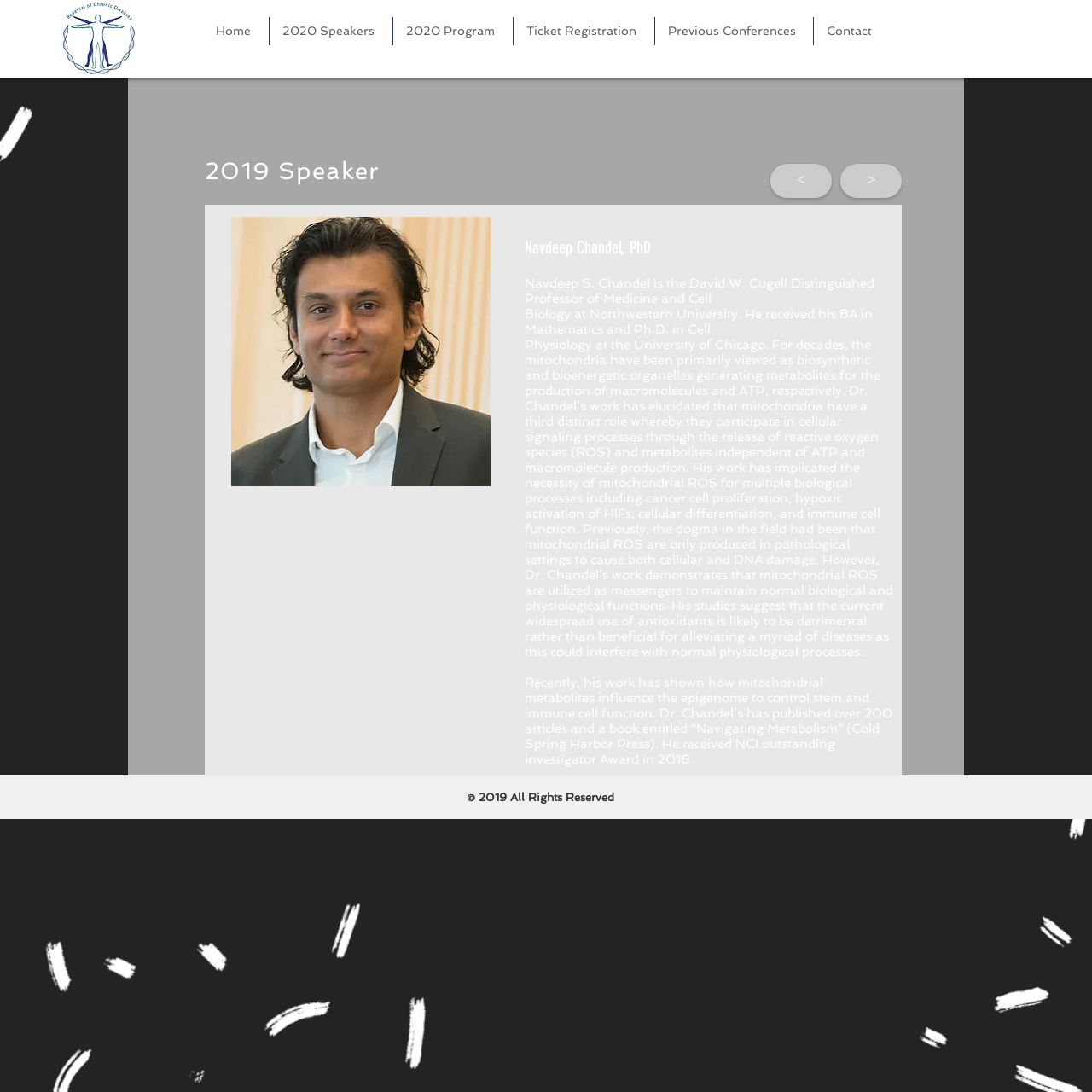Determine the bounding box for the UI element as described: "Home". The coordinates should be represented as four float numbers between 0 and 1, formatted as [left, top, right, bottom].

[0.186, 0.016, 0.246, 0.041]